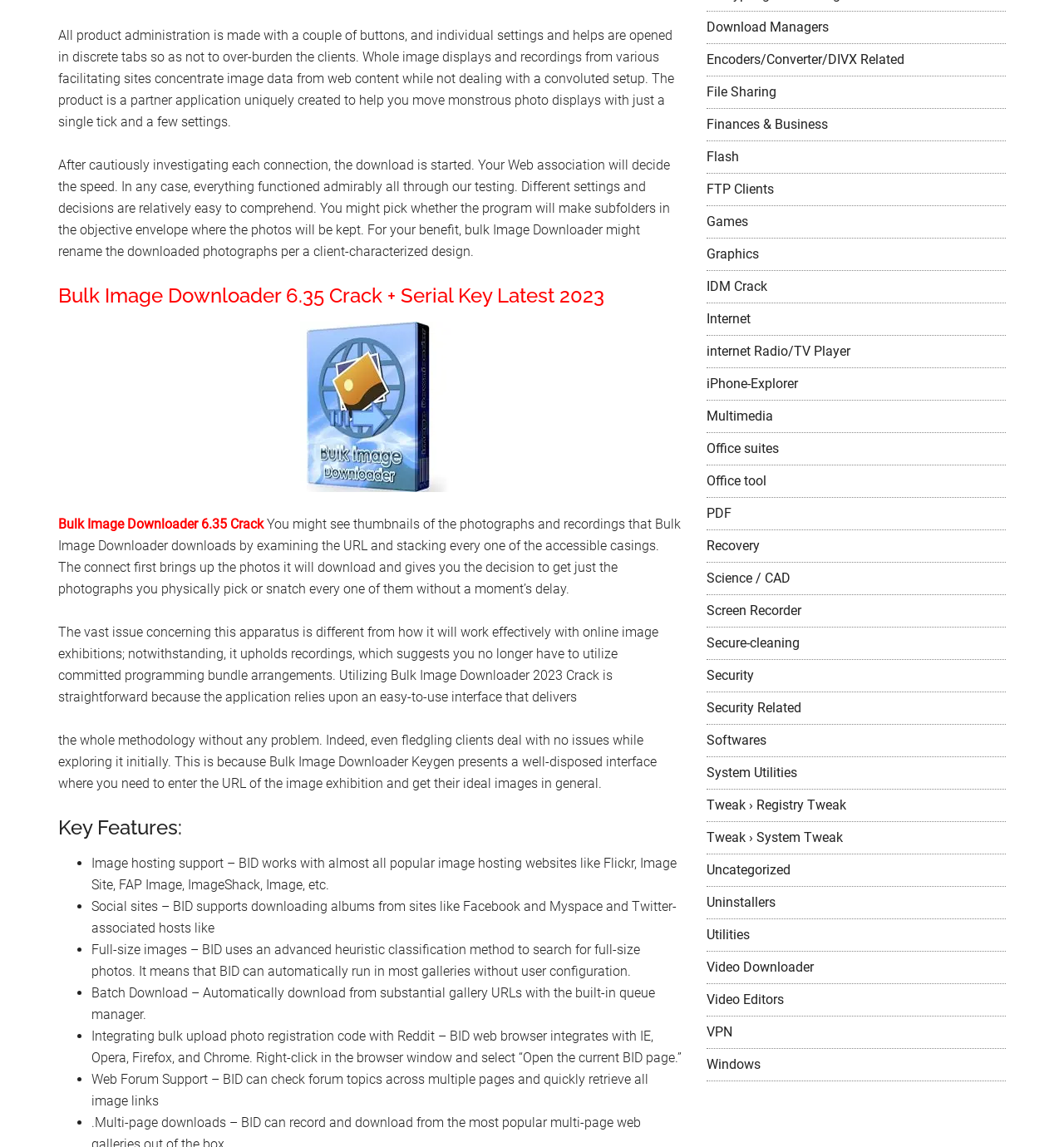Please identify the bounding box coordinates of the clickable area that will allow you to execute the instruction: "Click on Bulk Image Downloader 6.35 Crack + Serial Key Latest 2023".

[0.055, 0.248, 0.641, 0.269]